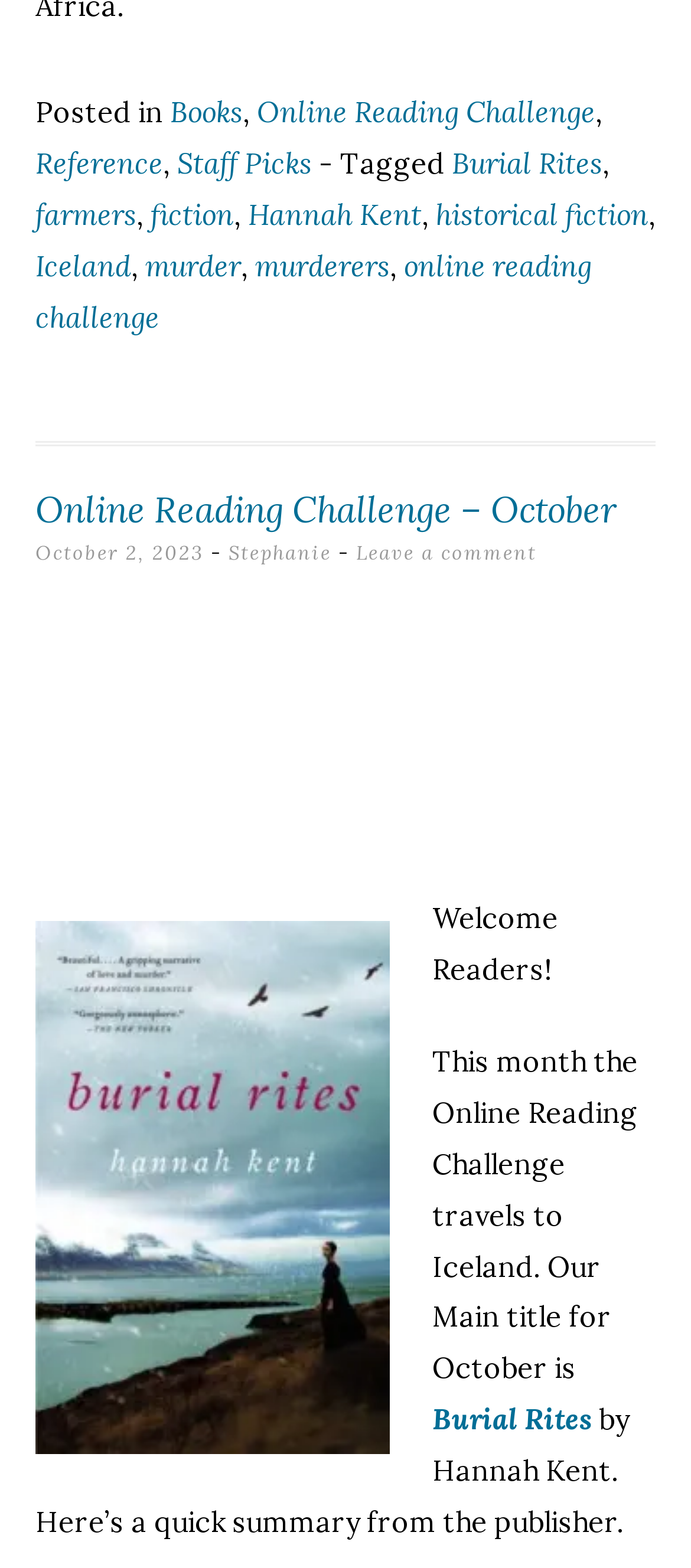Could you highlight the region that needs to be clicked to execute the instruction: "View the 'Online Reading Challenge – October' post"?

[0.051, 0.311, 0.892, 0.339]